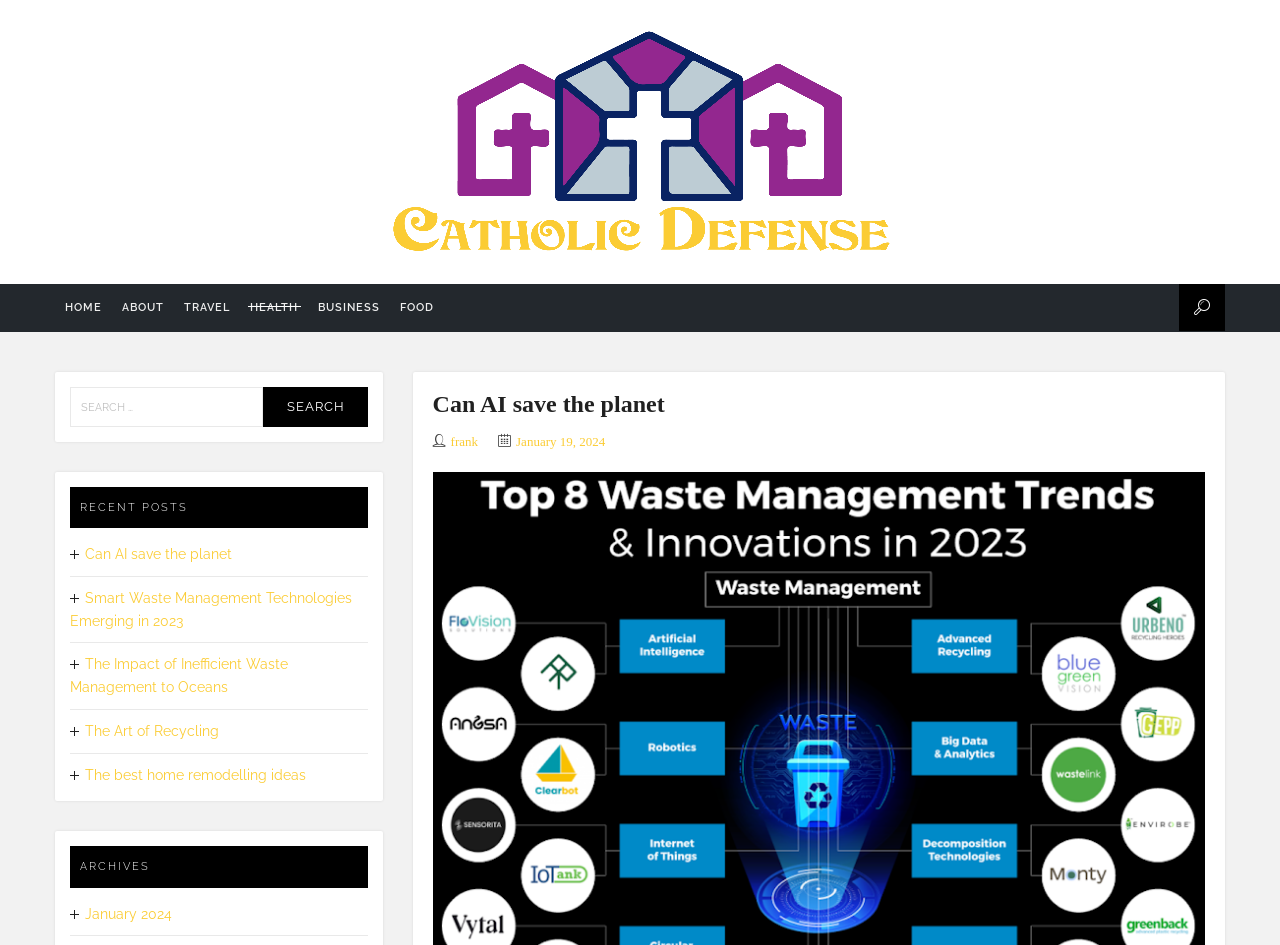Offer a detailed account of what is visible on the webpage.

The webpage is titled "Health – Catholic Defense" and has a prominent image with the same title at the top, taking up about half of the screen width. Below the image, there is a horizontal navigation menu with six links: "HOME", "ABOUT", "TRAVEL", "HEALTH", "BUSINESS", and "FOOD". 

On the left side of the page, there is a search bar with a label "Search for:" and a "Search" button. Below the search bar, there is a heading "RECENT POSTS" followed by five links to recent articles, including "Can AI save the planet", "Smart Waste Management Technologies Emerging in 2023", and others.

Further down, there is a heading "ARCHIVES" followed by a link to "January 2024" and a table with column headers for each day of the week (M, T, W, T, F, S, S). 

On the right side of the page, there is a section with a heading "Can AI save the planet" and a link to the same article. Below it, there are two more links: "frank" and "January 19, 2024".